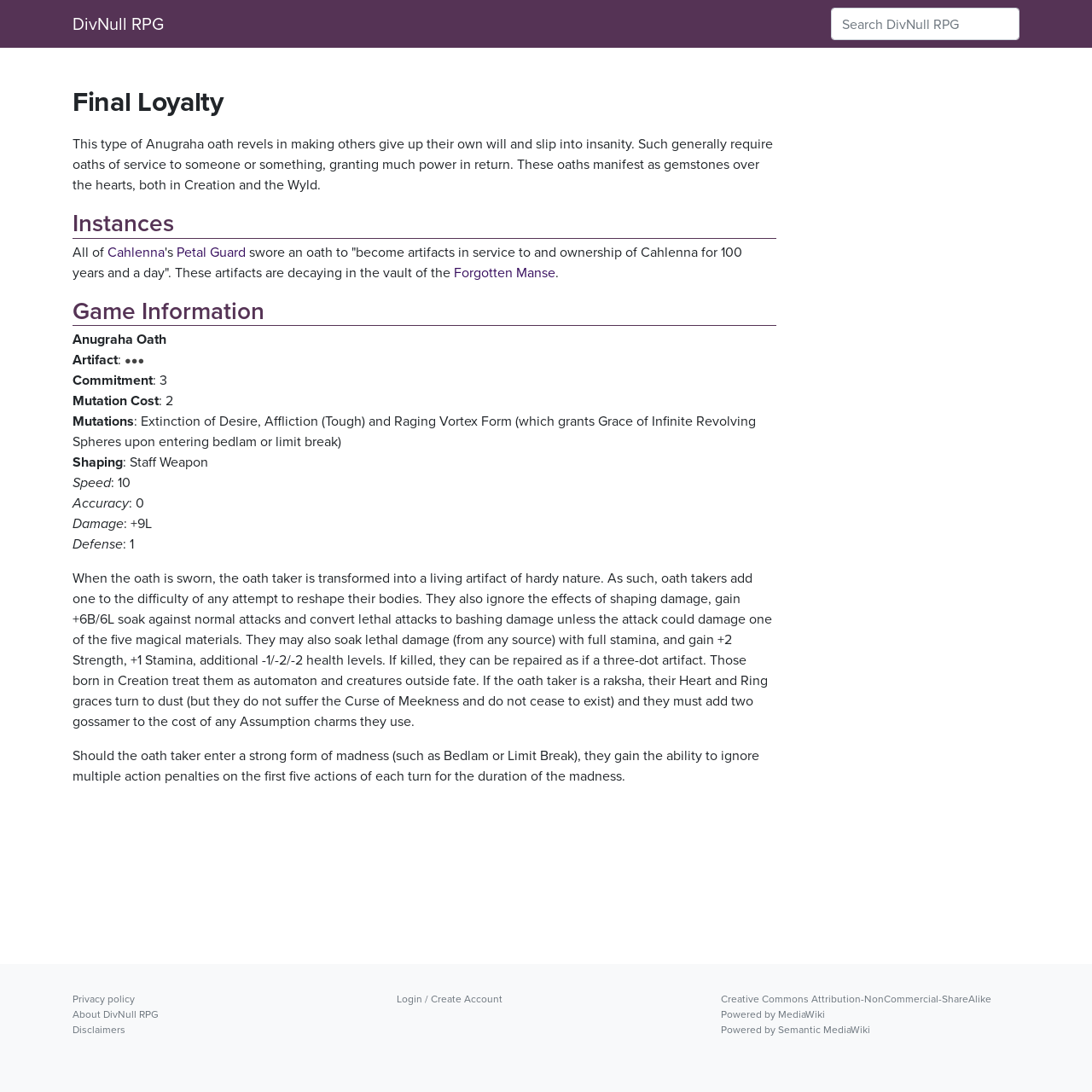Please specify the coordinates of the bounding box for the element that should be clicked to carry out this instruction: "Login or create an account". The coordinates must be four float numbers between 0 and 1, formatted as [left, top, right, bottom].

[0.363, 0.908, 0.46, 0.922]